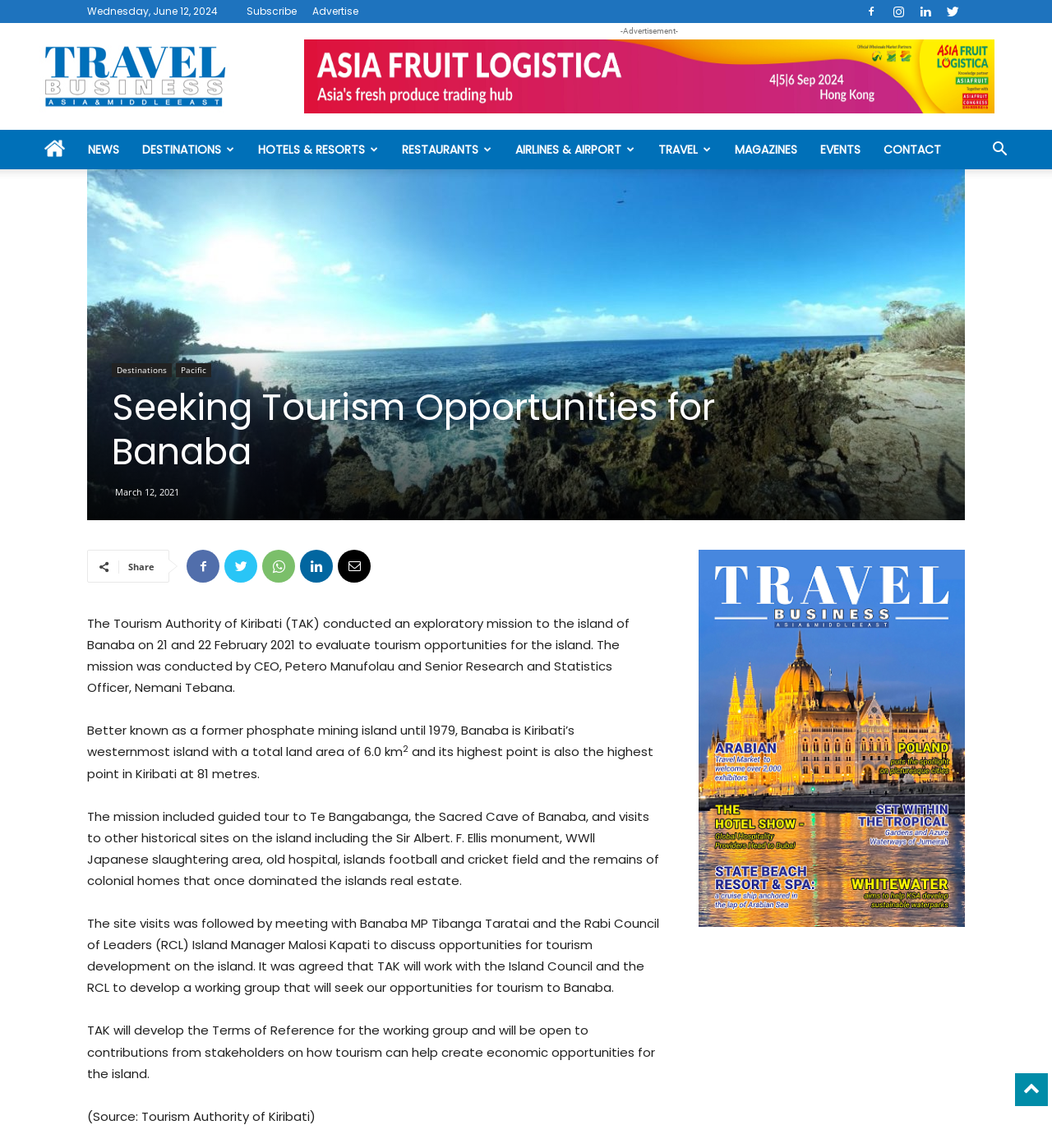Give a concise answer of one word or phrase to the question: 
What is the purpose of the working group to be developed by TAK?

to seek opportunities for tourism to Banaba